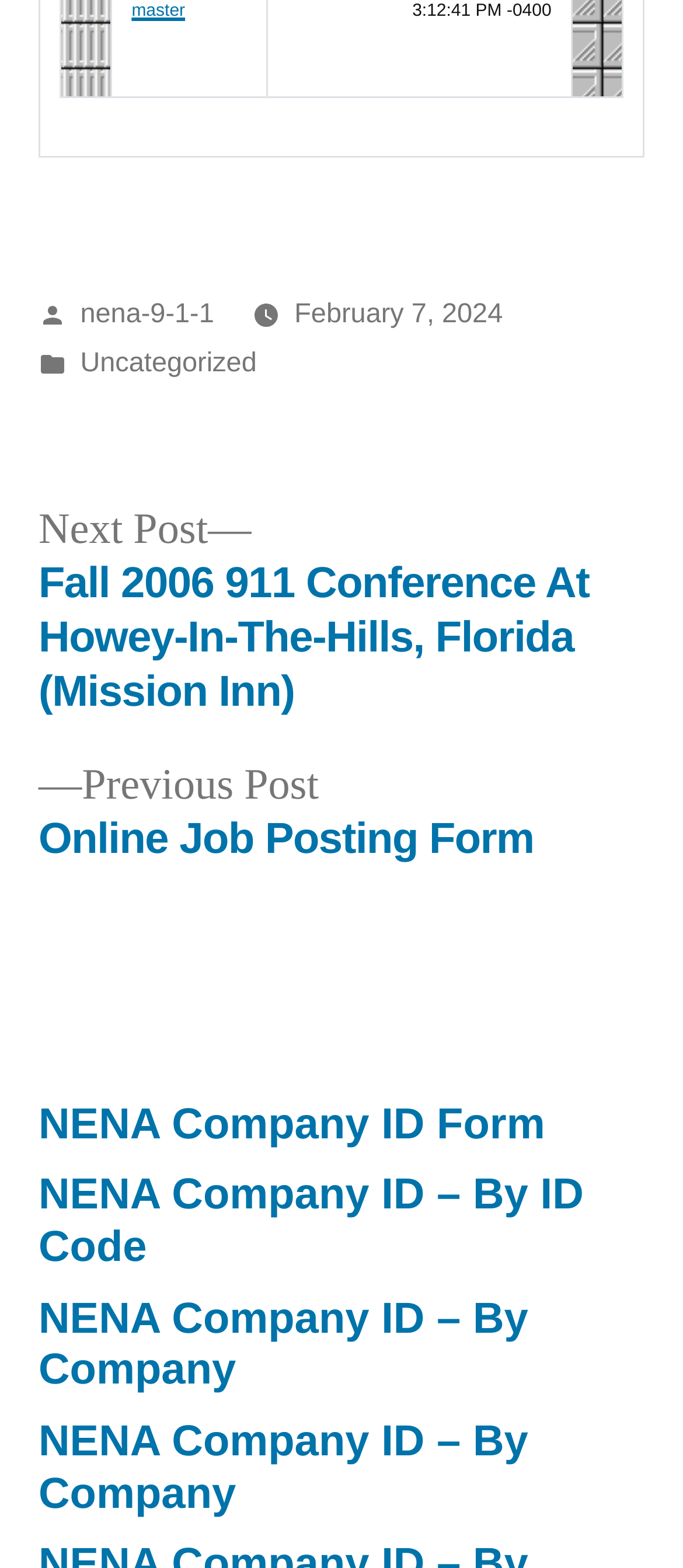Please identify the bounding box coordinates of the element's region that should be clicked to execute the following instruction: "View post in Uncategorized category". The bounding box coordinates must be four float numbers between 0 and 1, i.e., [left, top, right, bottom].

[0.117, 0.222, 0.376, 0.241]